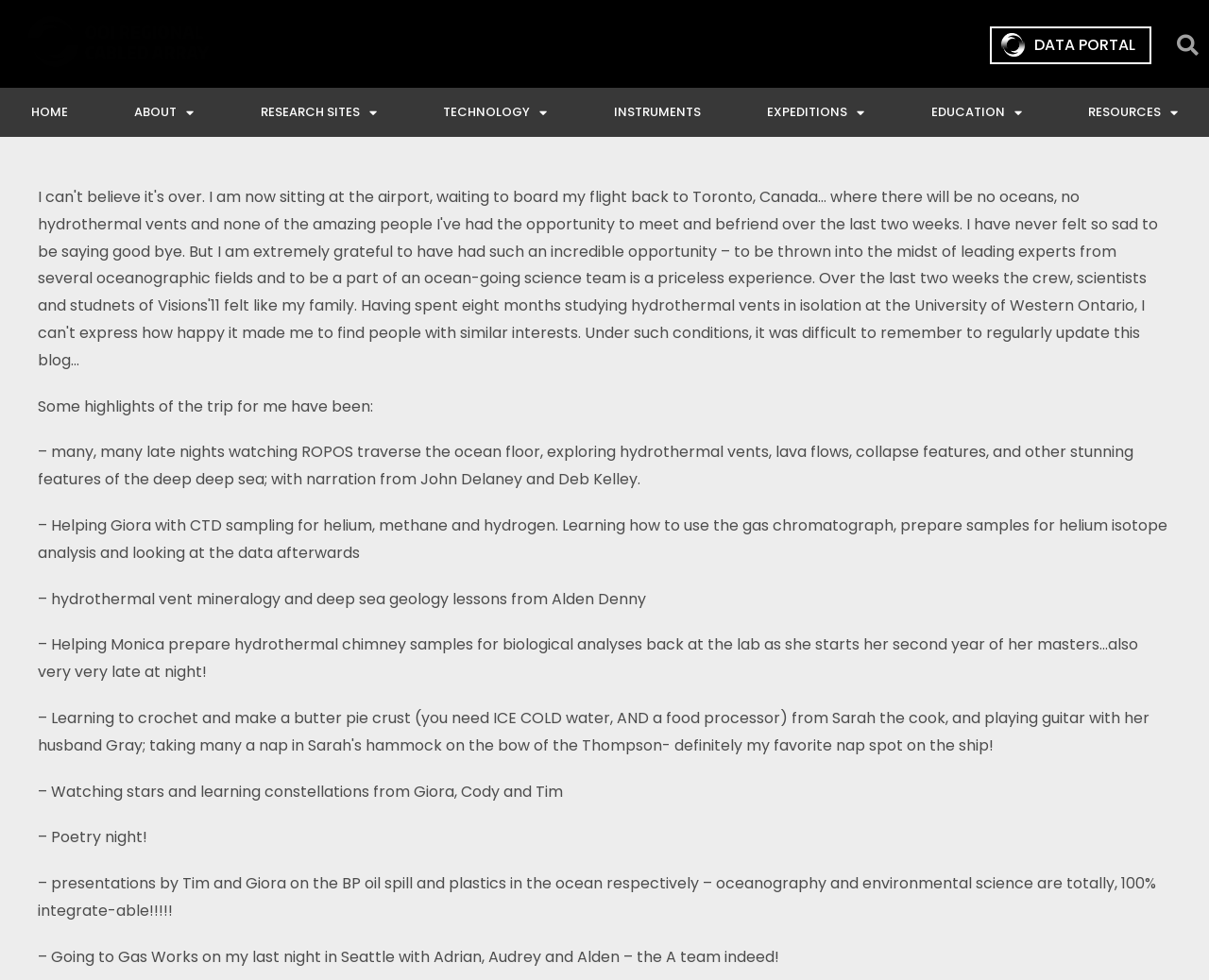Determine the bounding box coordinates for the area that needs to be clicked to fulfill this task: "Search for something". The coordinates must be given as four float numbers between 0 and 1, i.e., [left, top, right, bottom].

[0.965, 0.025, 1.0, 0.068]